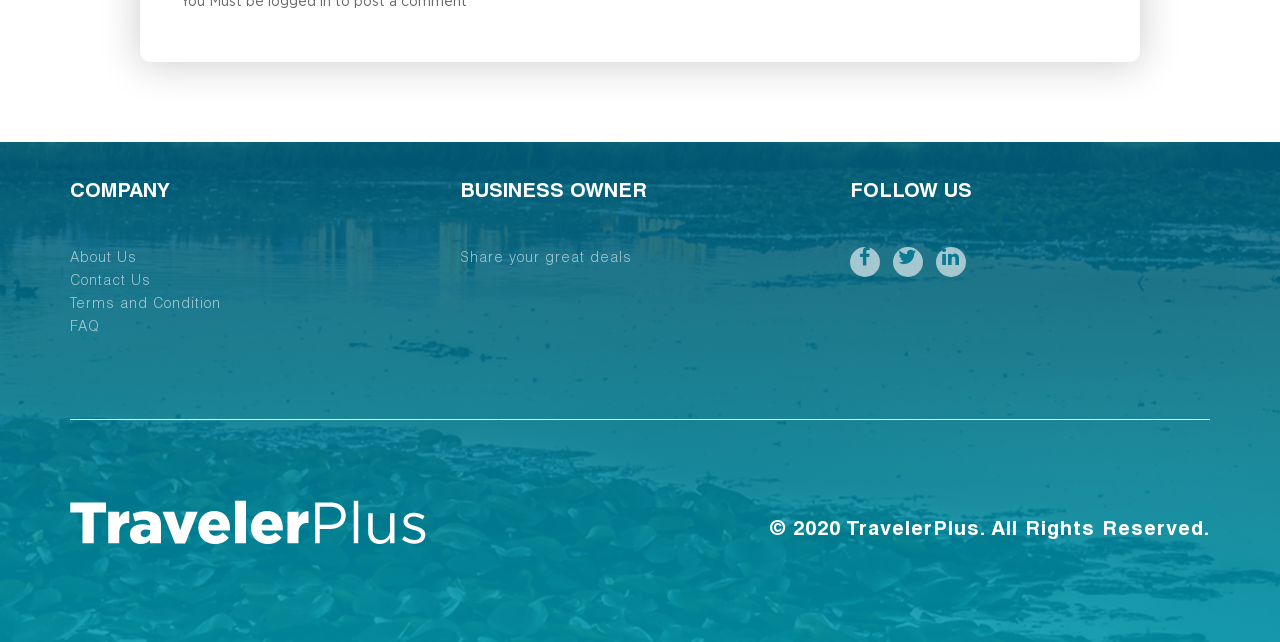Answer the question using only a single word or phrase: 
What type of image is displayed?

Unknown